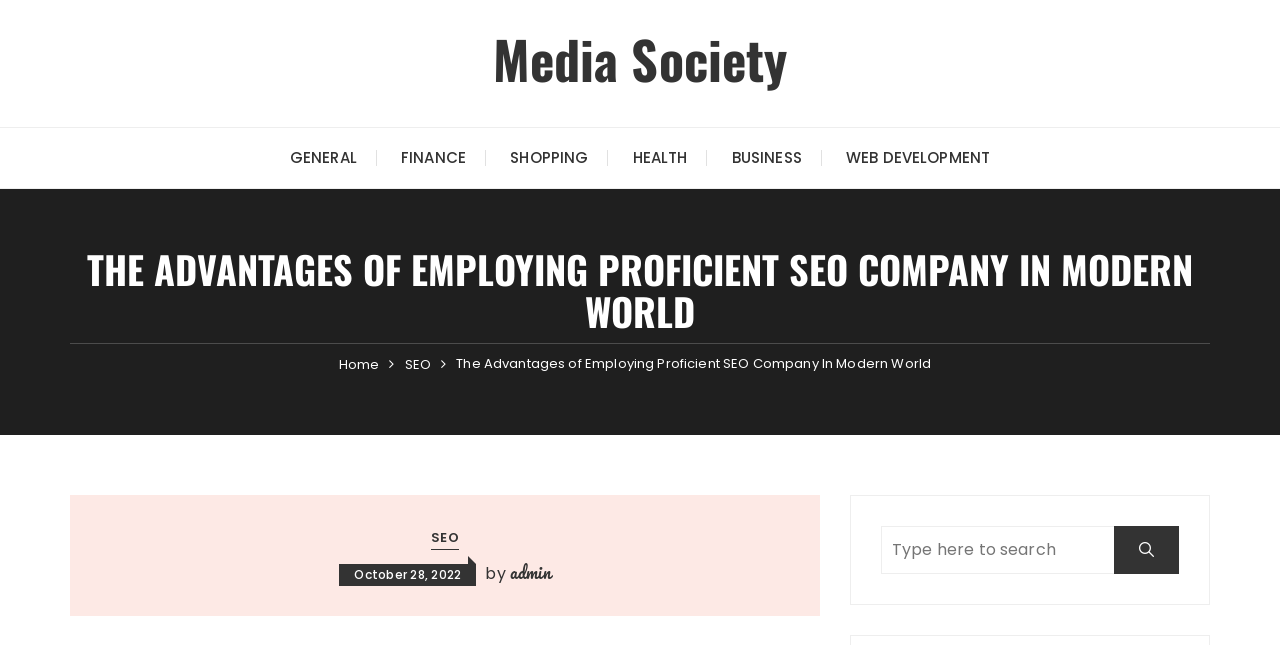Find the bounding box coordinates of the clickable element required to execute the following instruction: "browse GENERAL". Provide the coordinates as four float numbers between 0 and 1, i.e., [left, top, right, bottom].

[0.211, 0.199, 0.294, 0.292]